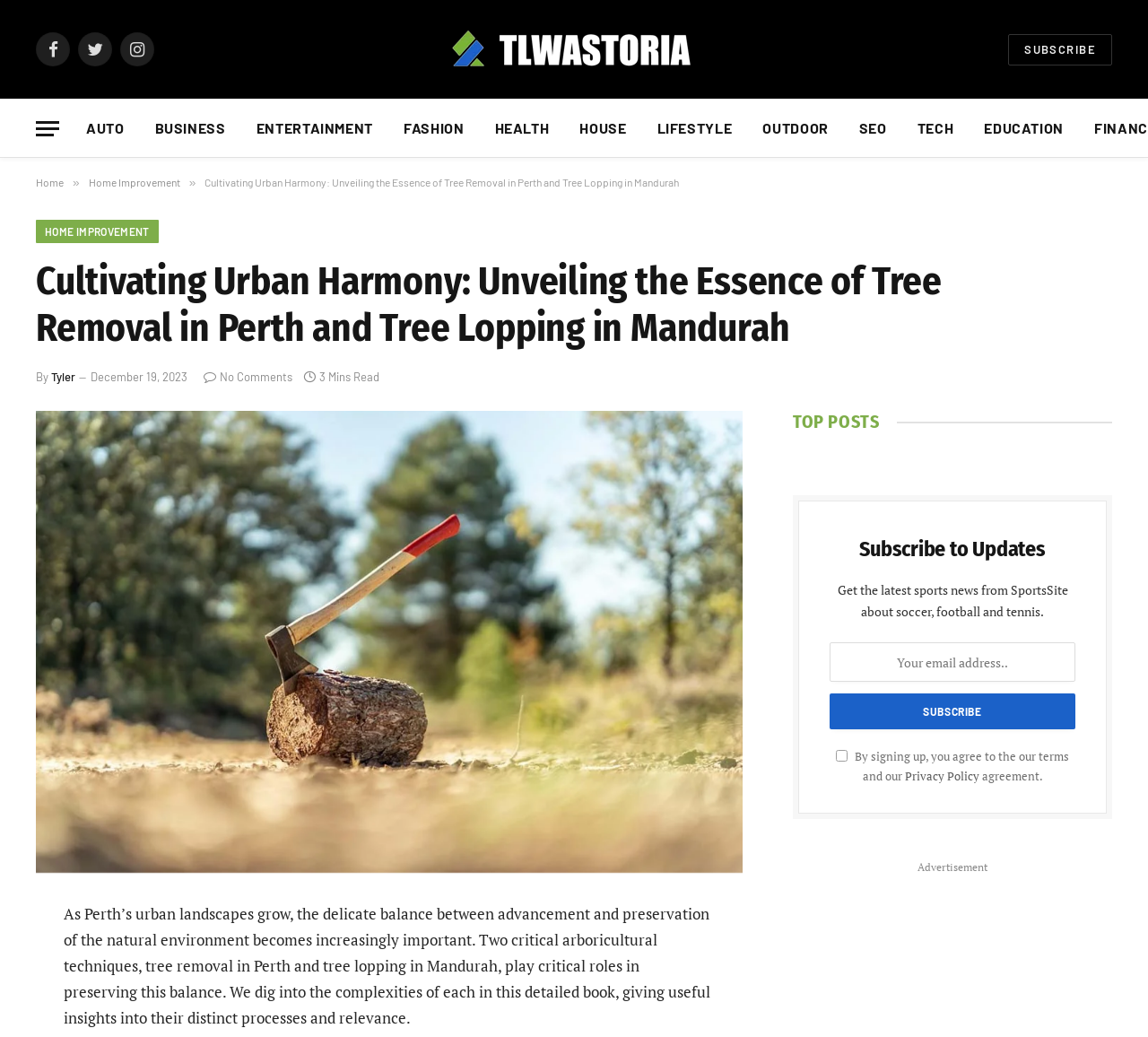Describe the webpage in detail, including text, images, and layout.

The webpage is about cultivating urban harmony, specifically focusing on tree removal in Perth and tree lopping in Mandurah. At the top left corner, there are three social media links: Facebook, Twitter, and Instagram. Next to them is the website's logo, "TlwaStoria", which is also a link. On the top right corner, there is a "SUBSCRIBE" link and a "Menu" button.

Below the top section, there are several category links, including "AUTO", "BUSINESS", "ENTERTAINMENT", and others, arranged horizontally. Underneath these links, there is a main navigation menu with links to "Home", "Home Improvement", and others.

The main content of the webpage is an article titled "Cultivating Urban Harmony: Unveiling the Essence of Tree Removal in Perth and Tree Lopping in Mandurah". The article is written by "Tyler" and was published on December 19, 2023. There is a "No Comments" link and a "3 Mins Read" indicator below the article title.

The article itself is accompanied by a large image that takes up most of the page. The text describes the importance of tree removal and tree lopping in preserving the natural environment in Perth's urban landscapes. 

On the right side of the page, there is a section titled "TOP POSTS". Below that, there is a subscription form where users can enter their email address to receive updates. The form includes a checkbox to agree to the website's terms and privacy policy, with a link to the privacy policy.

At the bottom of the page, there is an advertisement section.